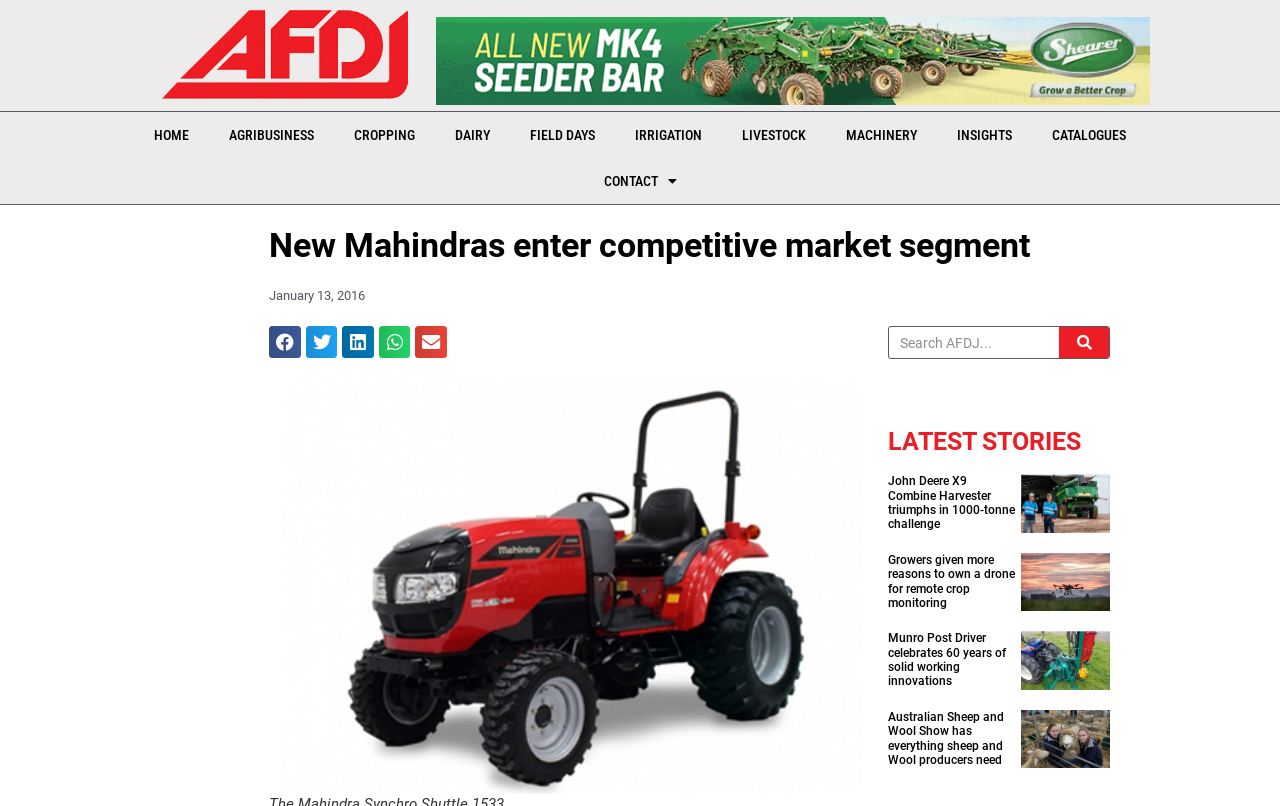Answer succinctly with a single word or phrase:
What type of industry is related to the content of this webpage?

Agriculture